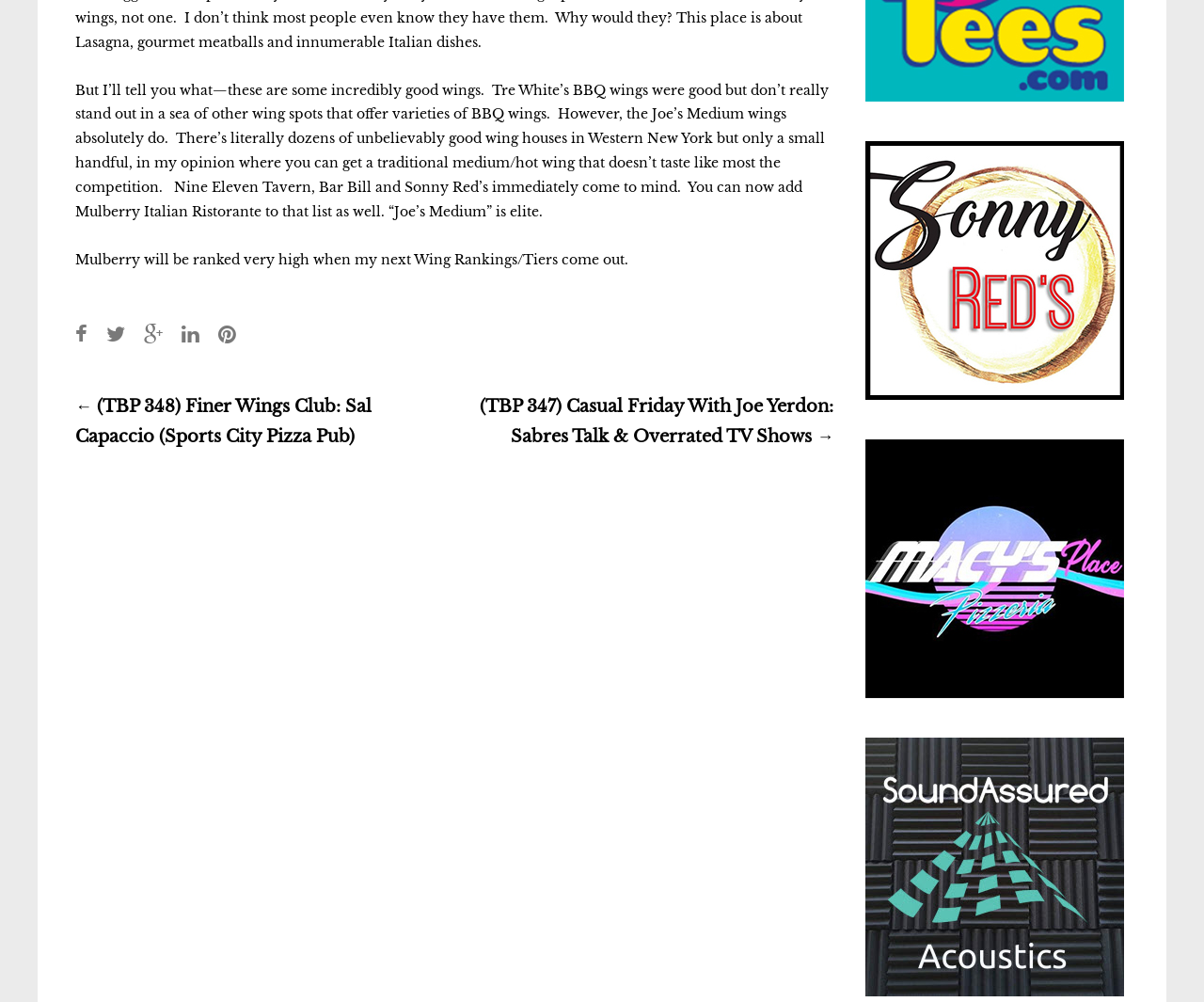Identify the bounding box coordinates for the region of the element that should be clicked to carry out the instruction: "Click the Instagram link". The bounding box coordinates should be four float numbers between 0 and 1, i.e., [left, top, right, bottom].

[0.12, 0.323, 0.135, 0.345]